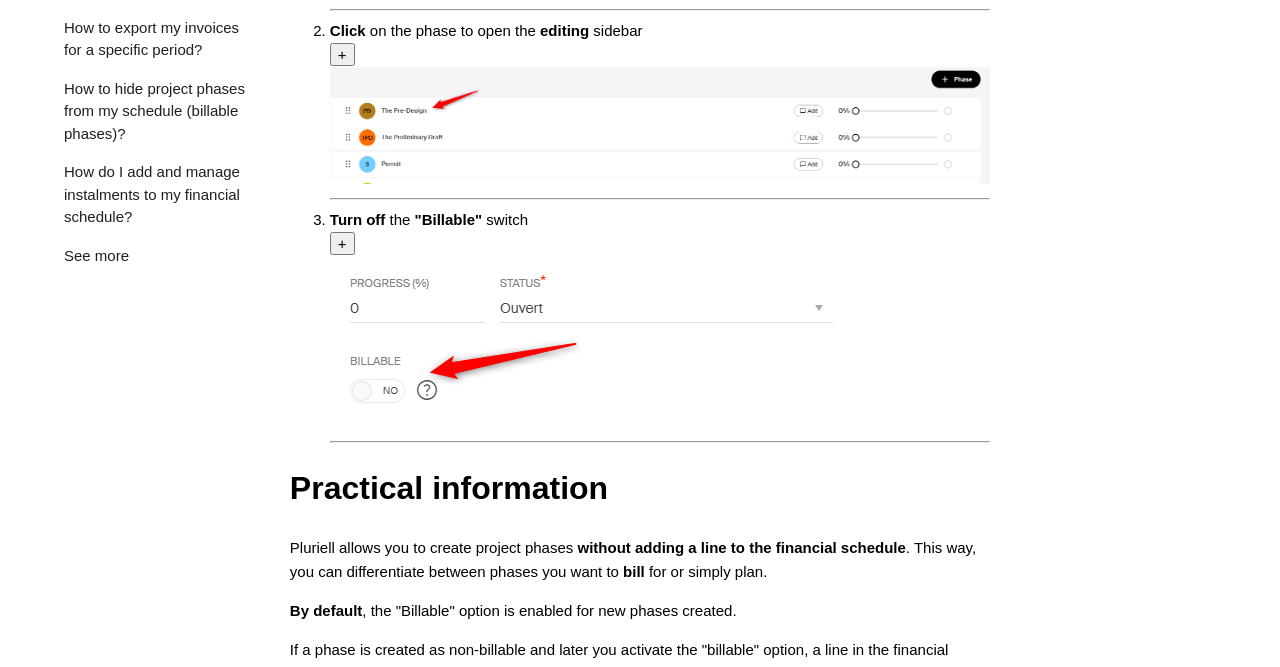Show the bounding box coordinates for the HTML element as described: "+".

[0.258, 0.347, 0.277, 0.382]